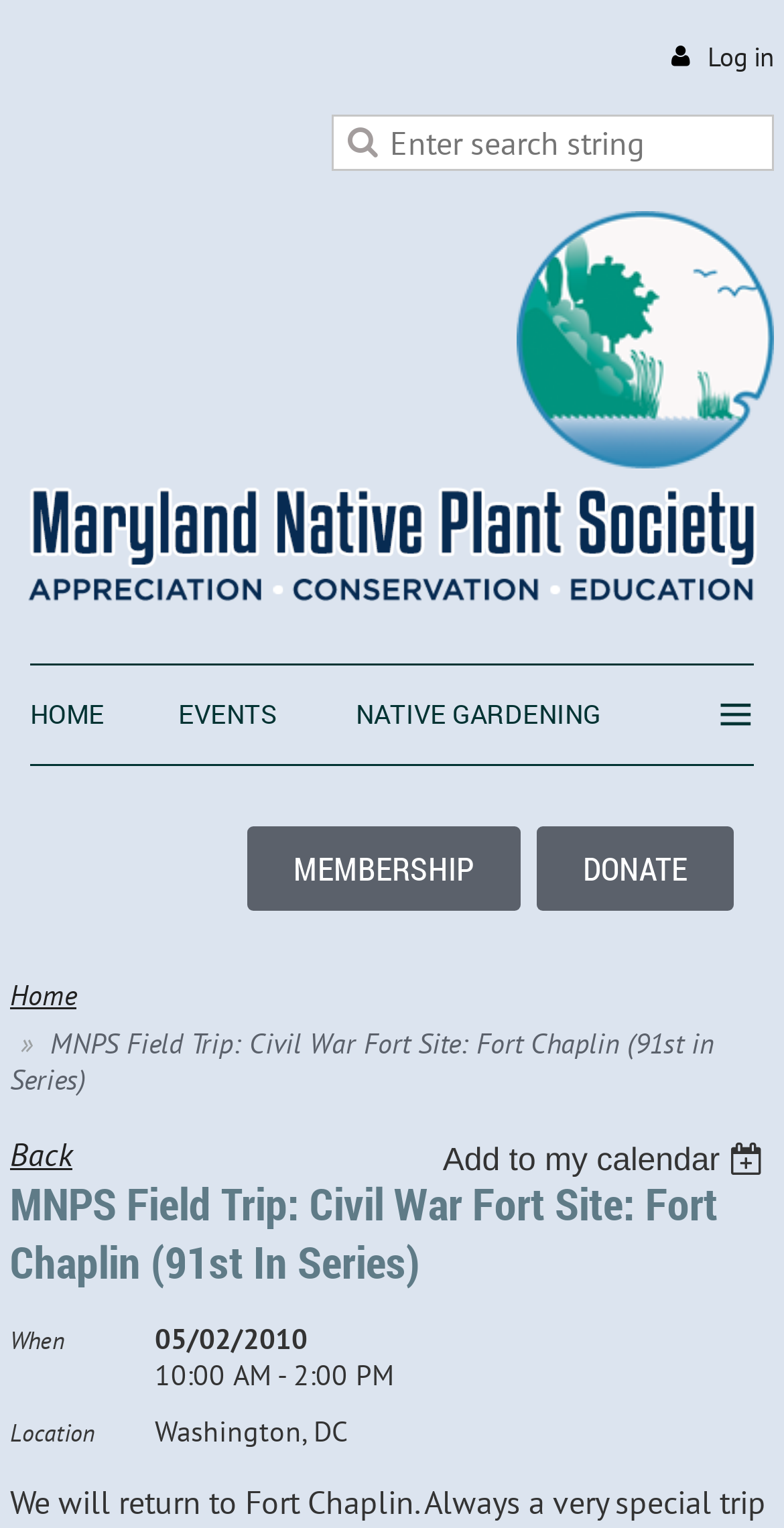Identify the bounding box coordinates of the region I need to click to complete this instruction: "go to home page".

[0.038, 0.435, 0.195, 0.492]